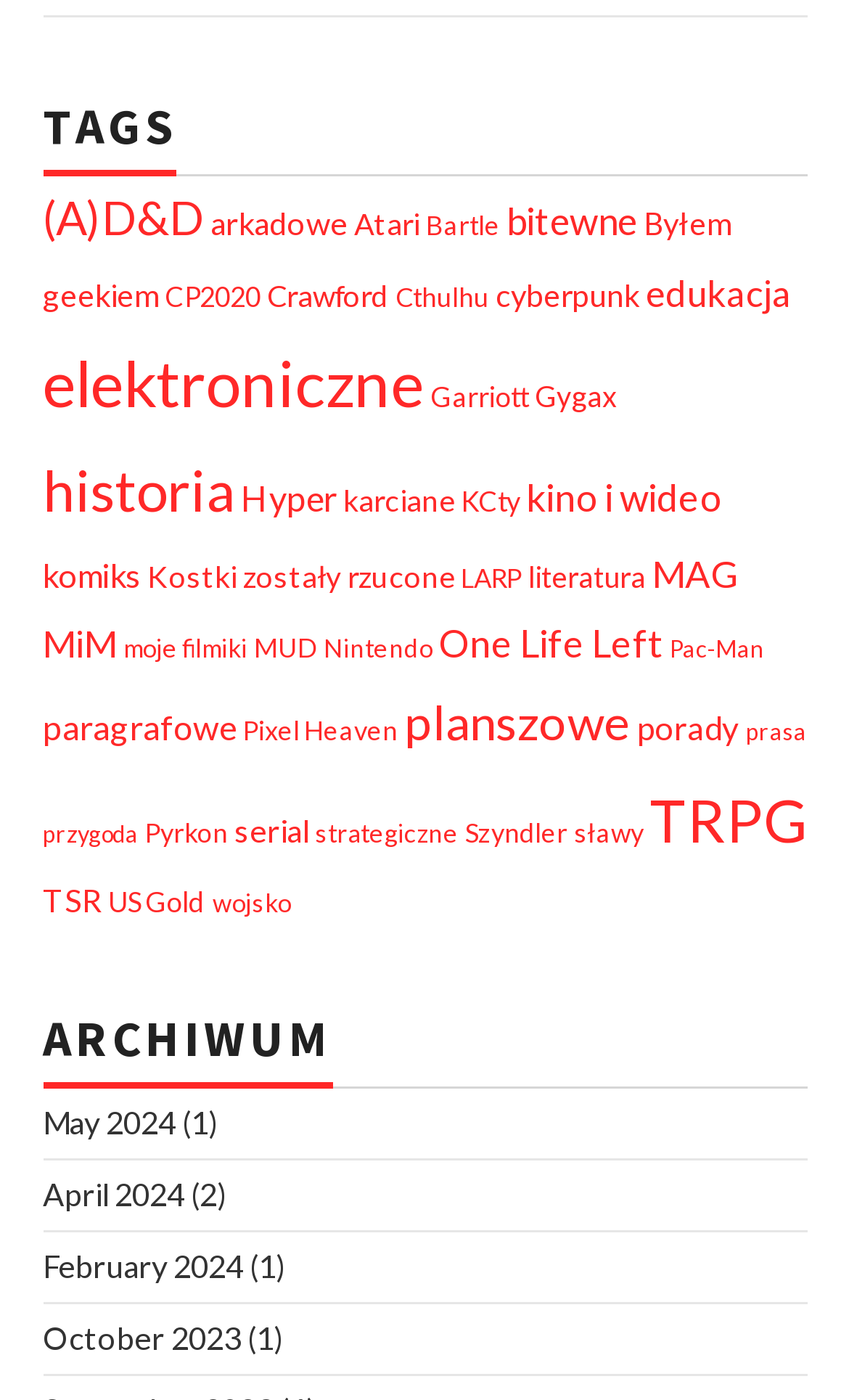Please identify the bounding box coordinates of the area I need to click to accomplish the following instruction: "View items related to 'D&D'".

[0.05, 0.136, 0.24, 0.176]